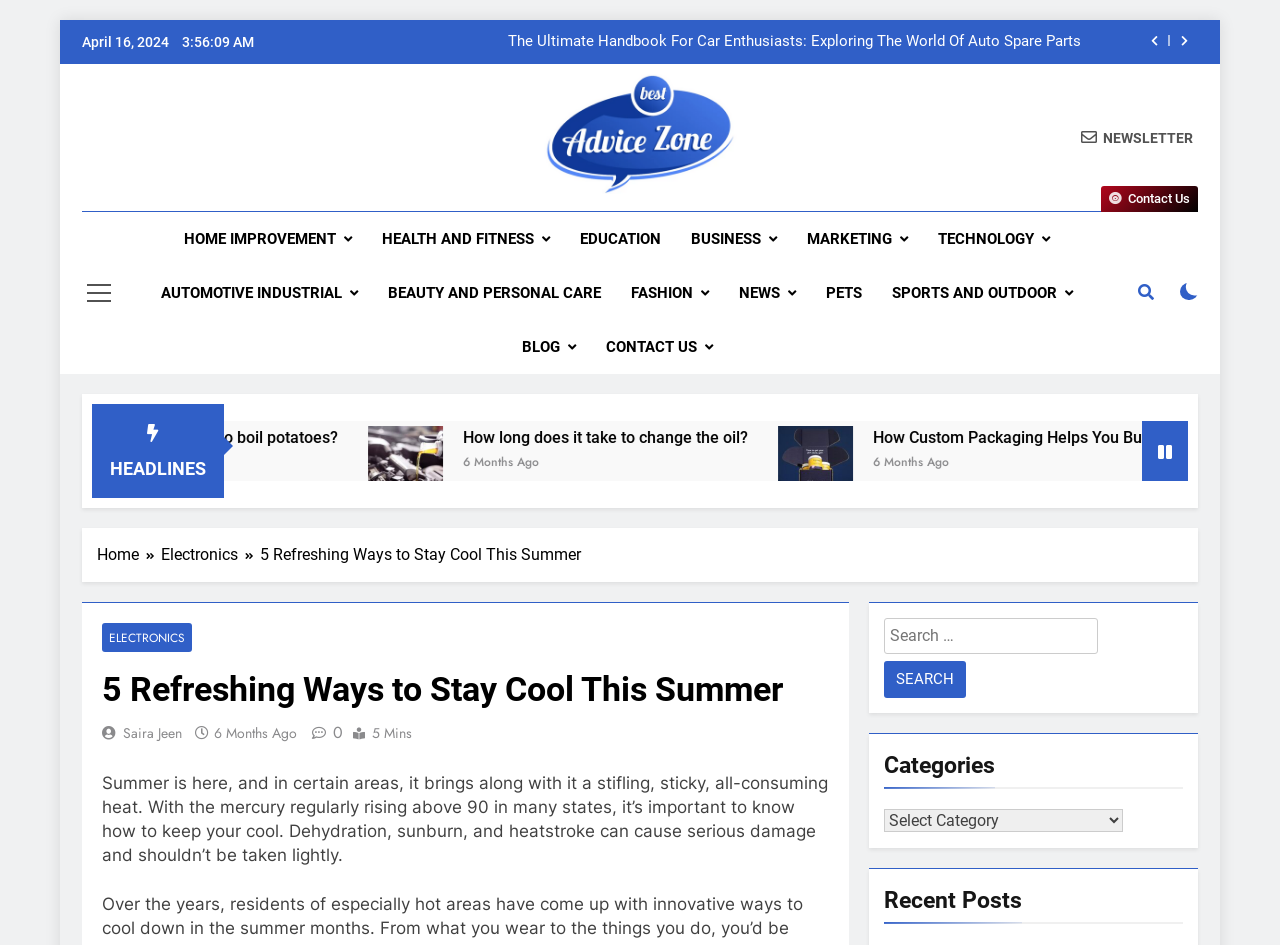What is the date of the current webpage?
Please provide a detailed answer to the question.

The date of the current webpage can be found at the top of the page, where it says 'April 16, 2024' in a static text element.